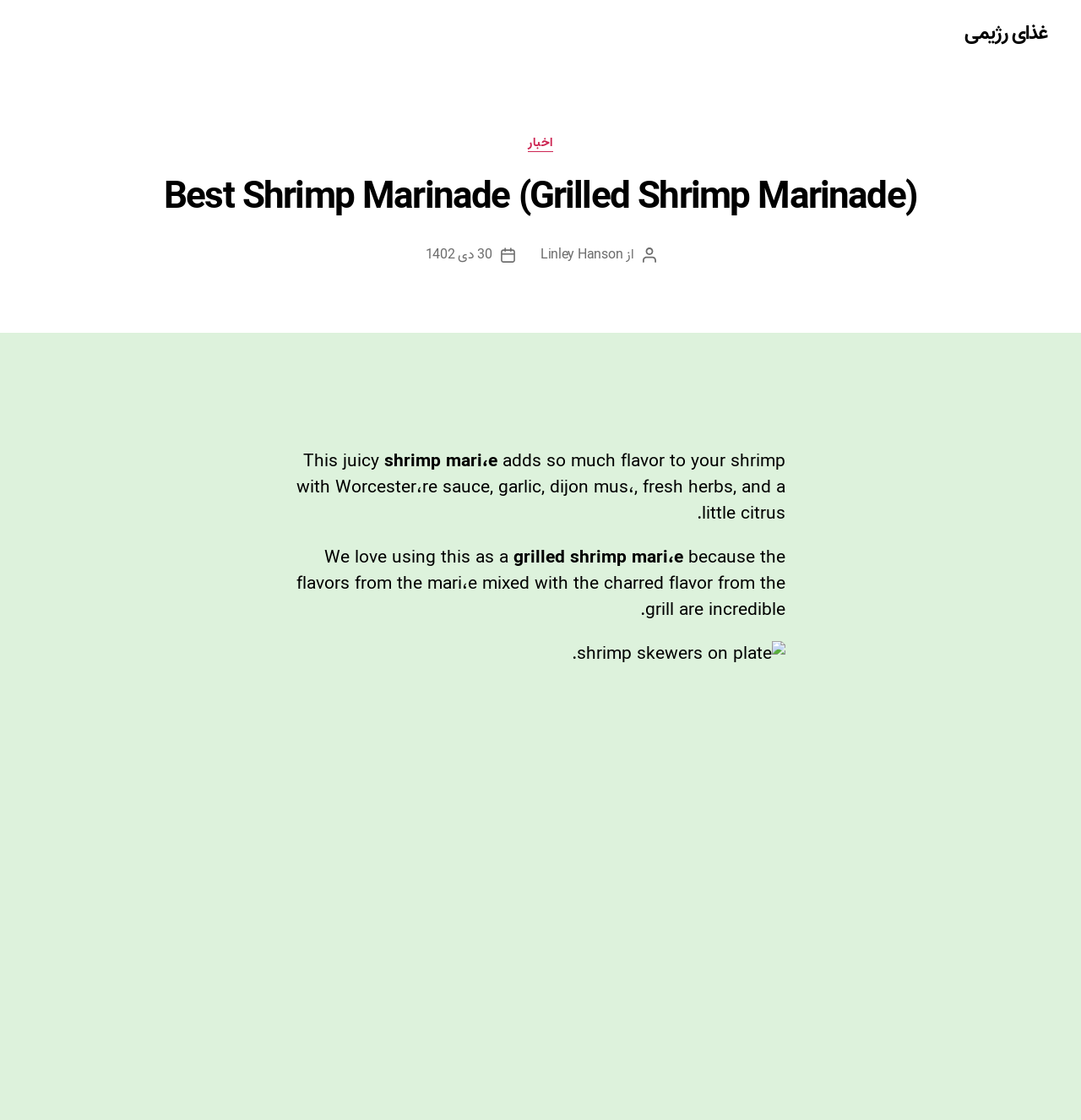What is the flavor profile of the dish?
Please answer the question with as much detail as possible using the screenshot.

I found the flavor profile by looking at the text that describes the dish, which mentions 'Worcester،re sauce, garlic, dijon mus،, fresh herbs, and a little citrus', indicating that the dish has a flavorful profile with citrus and herbs.